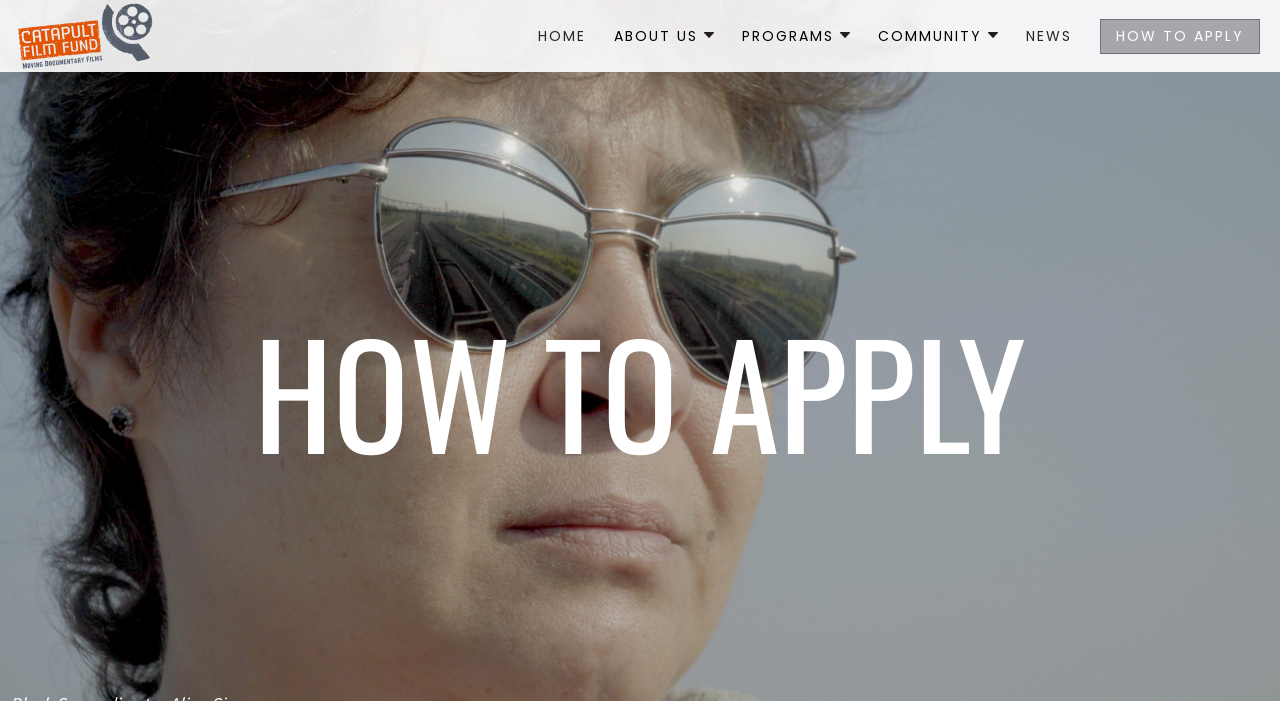Based on the element description, predict the bounding box coordinates (top-left x, top-left y, bottom-right x, bottom-right y) for the UI element in the screenshot: Catapult Film Fund

[0.012, 0.004, 0.12, 0.098]